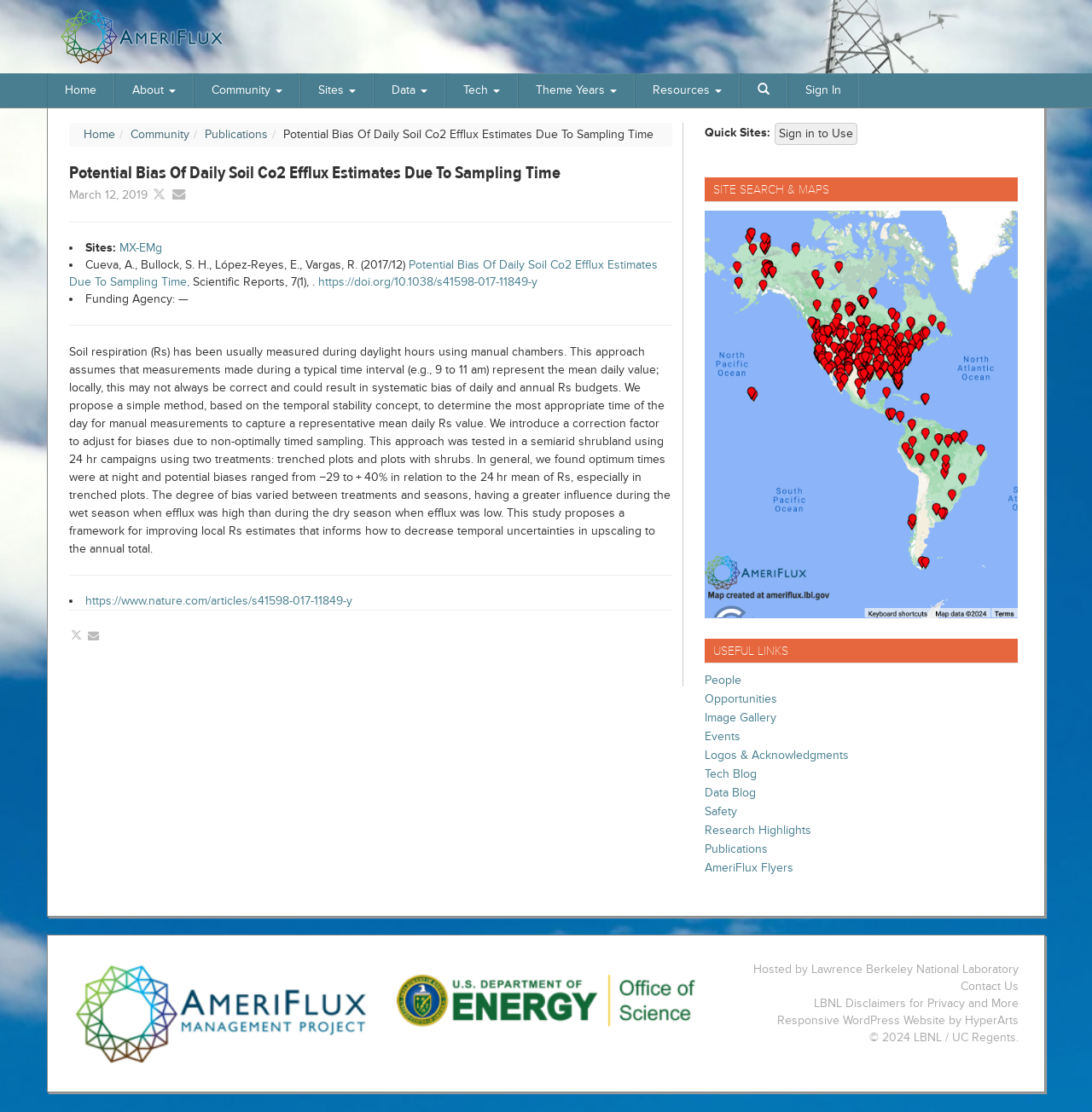Find the bounding box coordinates of the element I should click to carry out the following instruction: "Click on Facebook link".

None